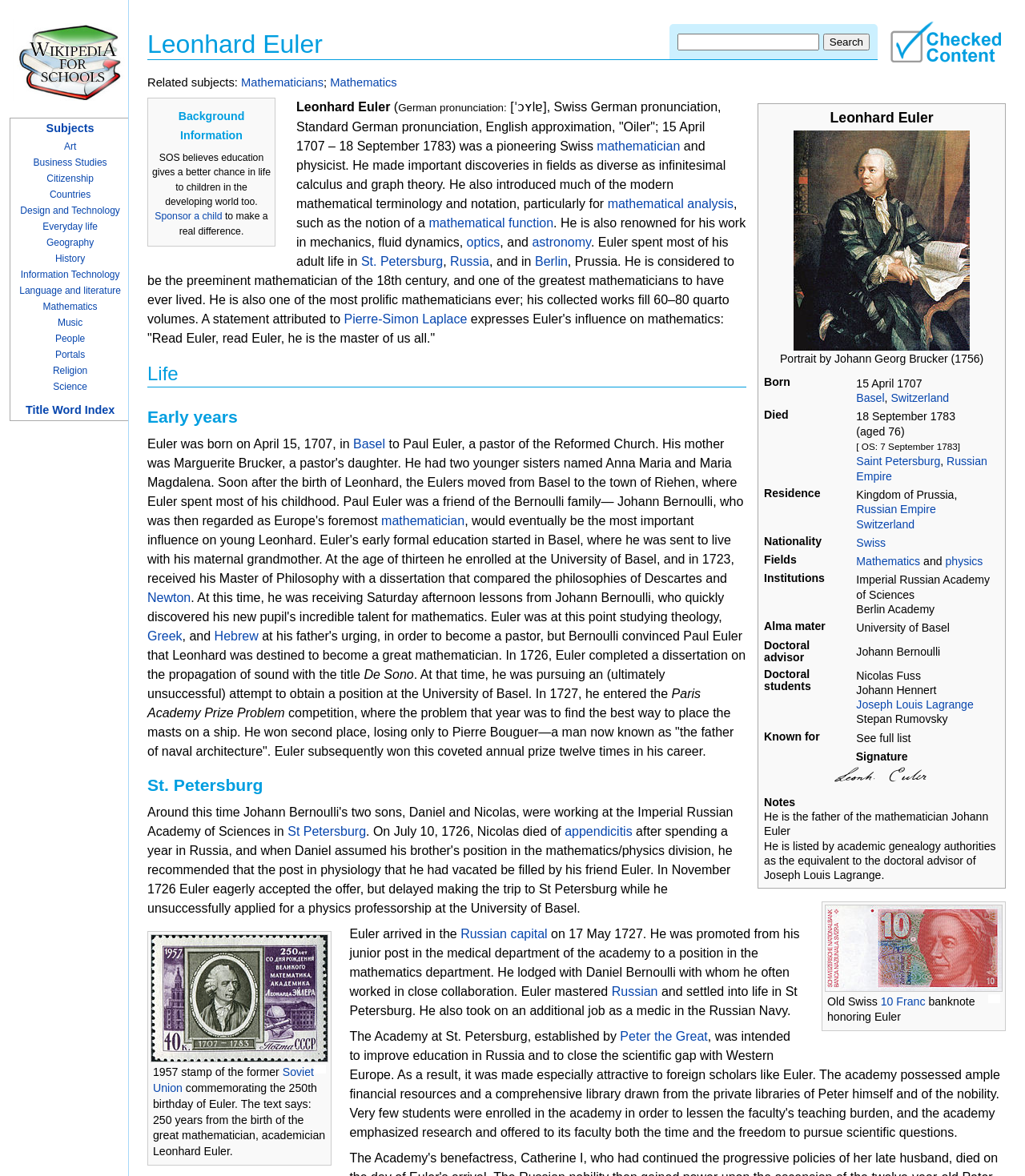Given the description "Sponsor a child", provide the bounding box coordinates of the corresponding UI element.

[0.151, 0.179, 0.217, 0.189]